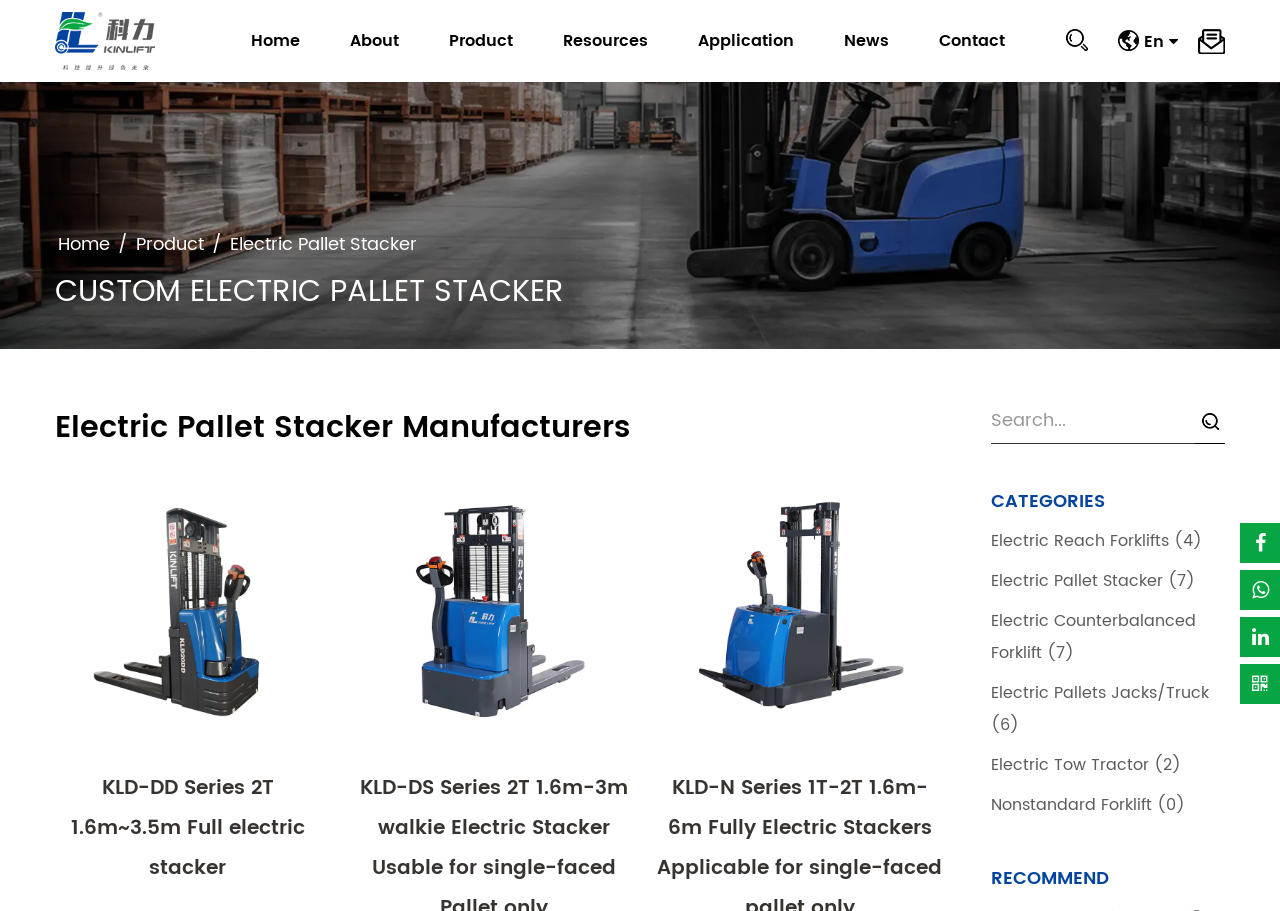Locate the bounding box coordinates of the clickable region necessary to complete the following instruction: "View the 'Electric Pallet Stacker' product". Provide the coordinates in the format of four float numbers between 0 and 1, i.e., [left, top, right, bottom].

[0.356, 0.074, 0.528, 0.077]